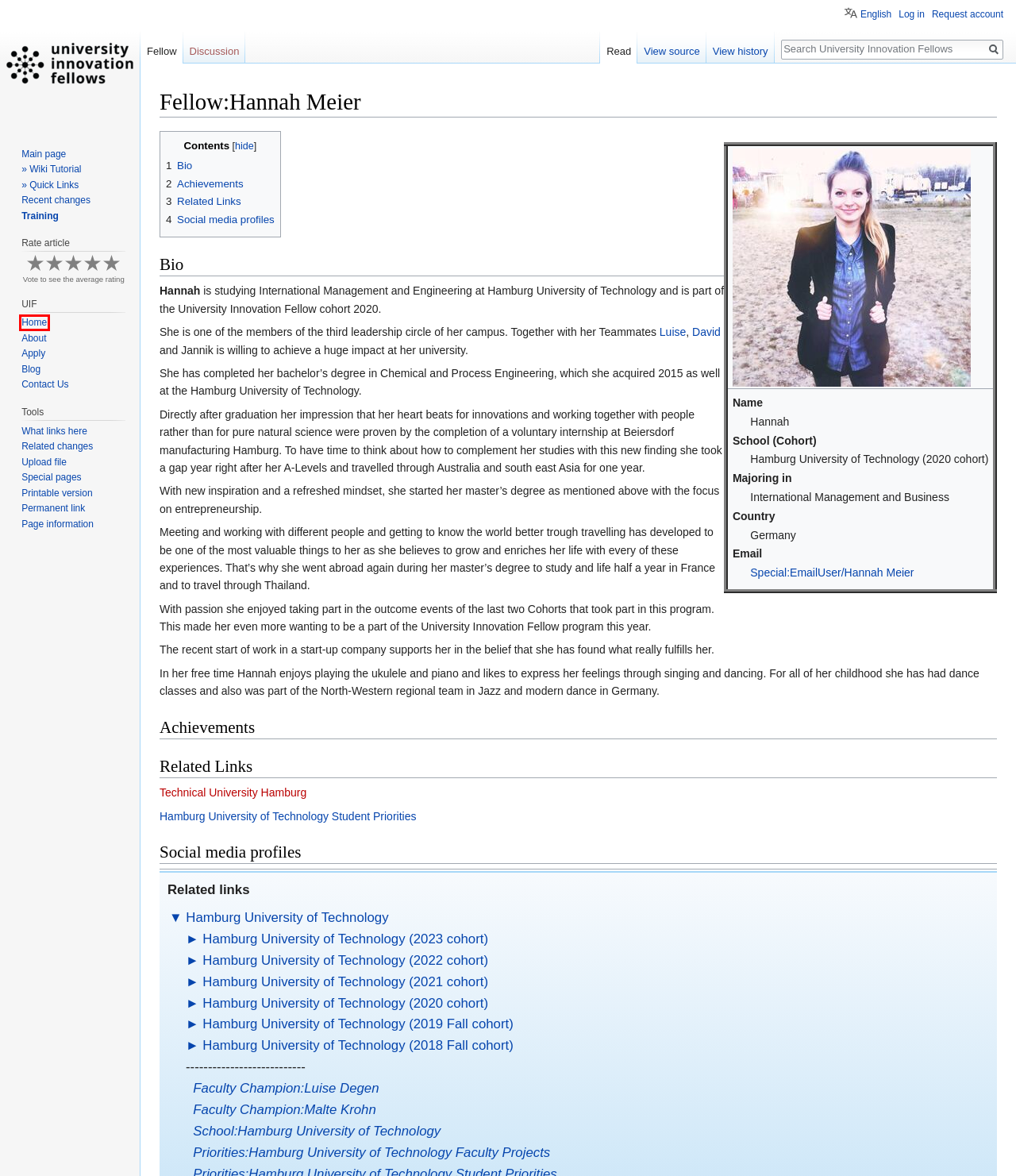Given a webpage screenshot with a UI element marked by a red bounding box, choose the description that best corresponds to the new webpage that will appear after clicking the element. The candidates are:
A. Information for "Fellow:Hannah Meier/index.php" - University Innovation Fellows
B. About the Program - University Innovation Fellows
C. Home - University Innovation Fellows
D. semantic-mediawiki.org
E. Application - University Innovation Fellows
F. Contact Us - University Innovation Fellows
G. Login required - University Innovation Fellows
H. CC0 1.0 Deed | CC0 1.0 Universal
 | Creative Commons

C